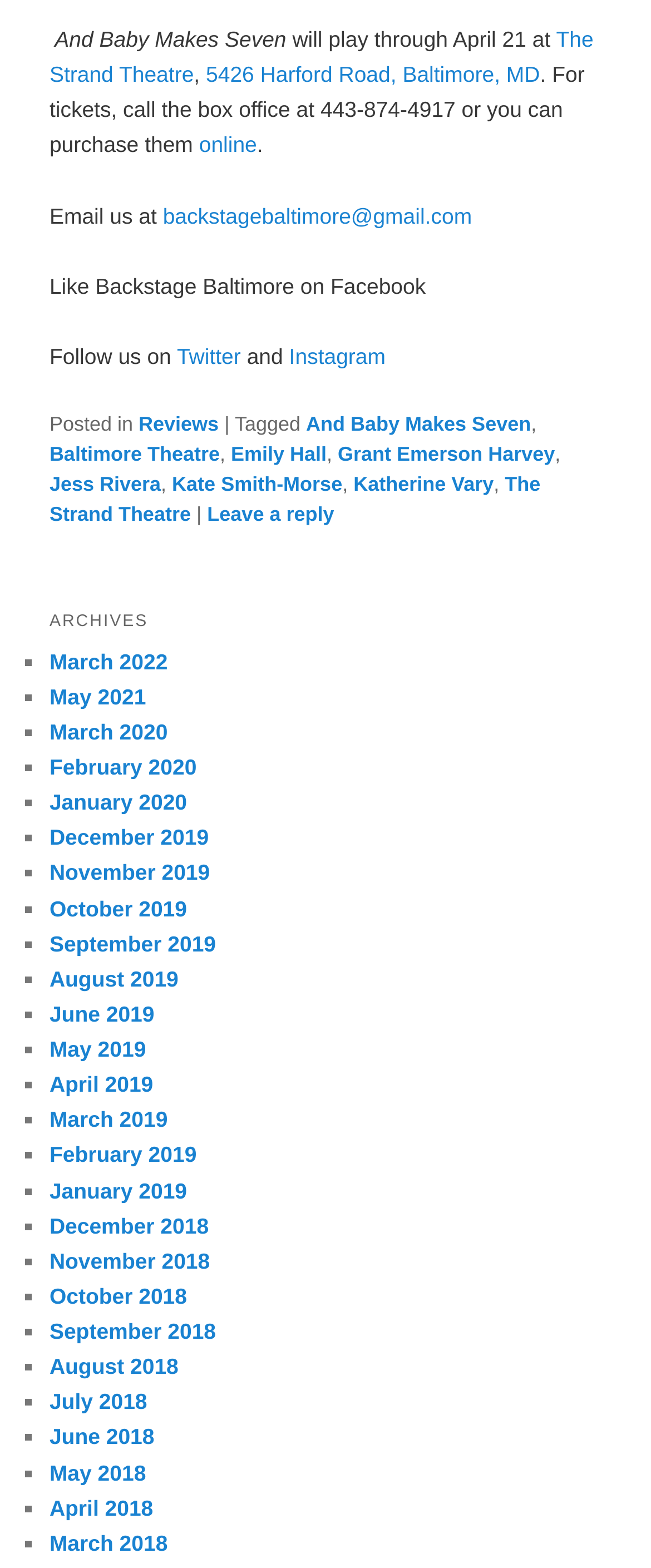Please identify the bounding box coordinates of the clickable element to fulfill the following instruction: "Click the link to purchase tickets online". The coordinates should be four float numbers between 0 and 1, i.e., [left, top, right, bottom].

[0.306, 0.085, 0.395, 0.101]